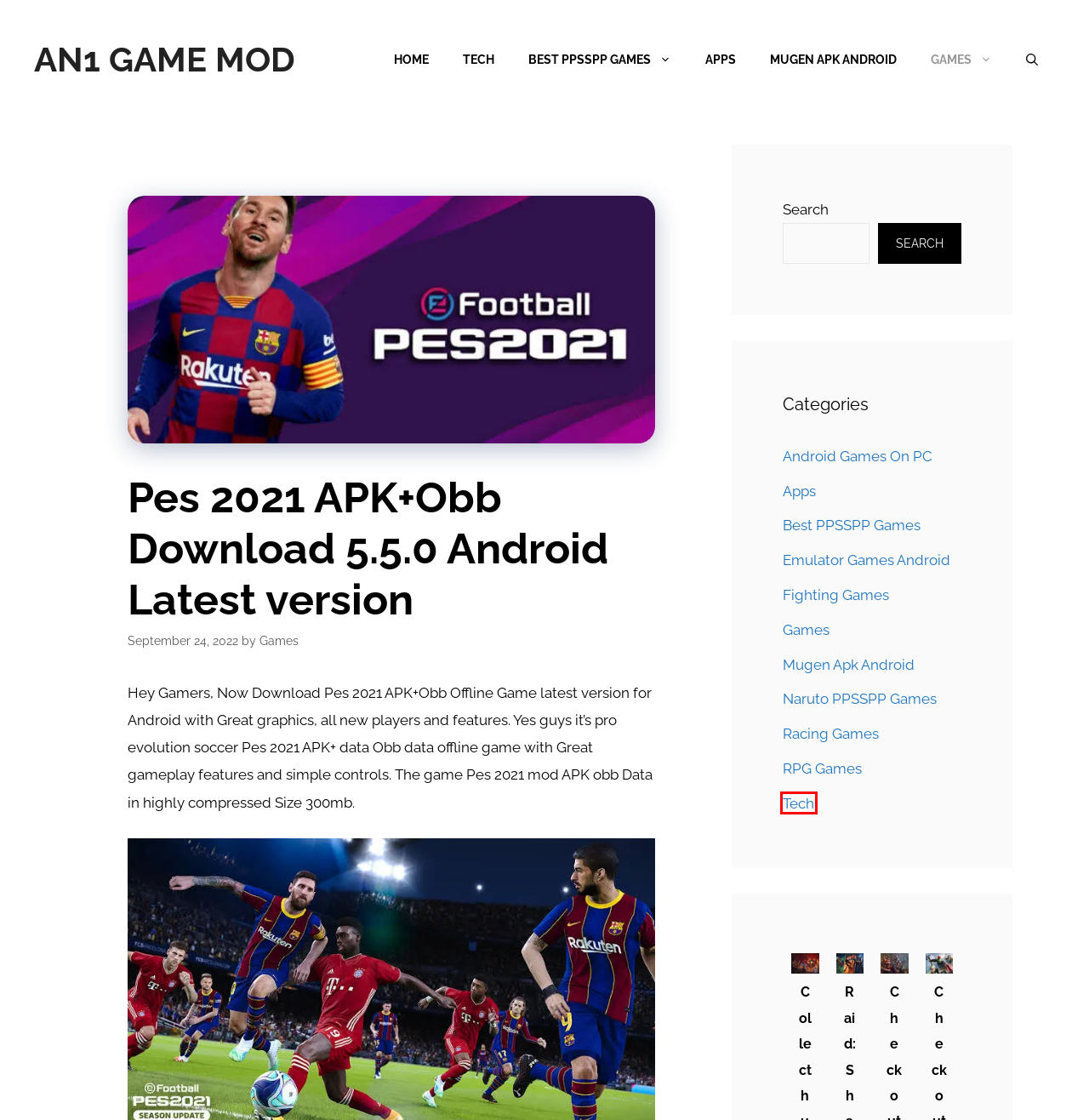Analyze the screenshot of a webpage that features a red rectangle bounding box. Pick the webpage description that best matches the new webpage you would see after clicking on the element within the red bounding box. Here are the candidates:
A. Tech Archives - An1 Game Mod
B. Mugen Apk Android Archives - An1 Game Mod
C. An1 Game Mod
D. Android Games On PC Archives - An1 Game Mod
E. Best PPSSPP Games Archives - An1 Game Mod
F. Pes 2015 APK+Obb Download for Android (Offline)
G. Games Archives - An1 Game Mod
H. Apps Archives - An1 Game Mod

A